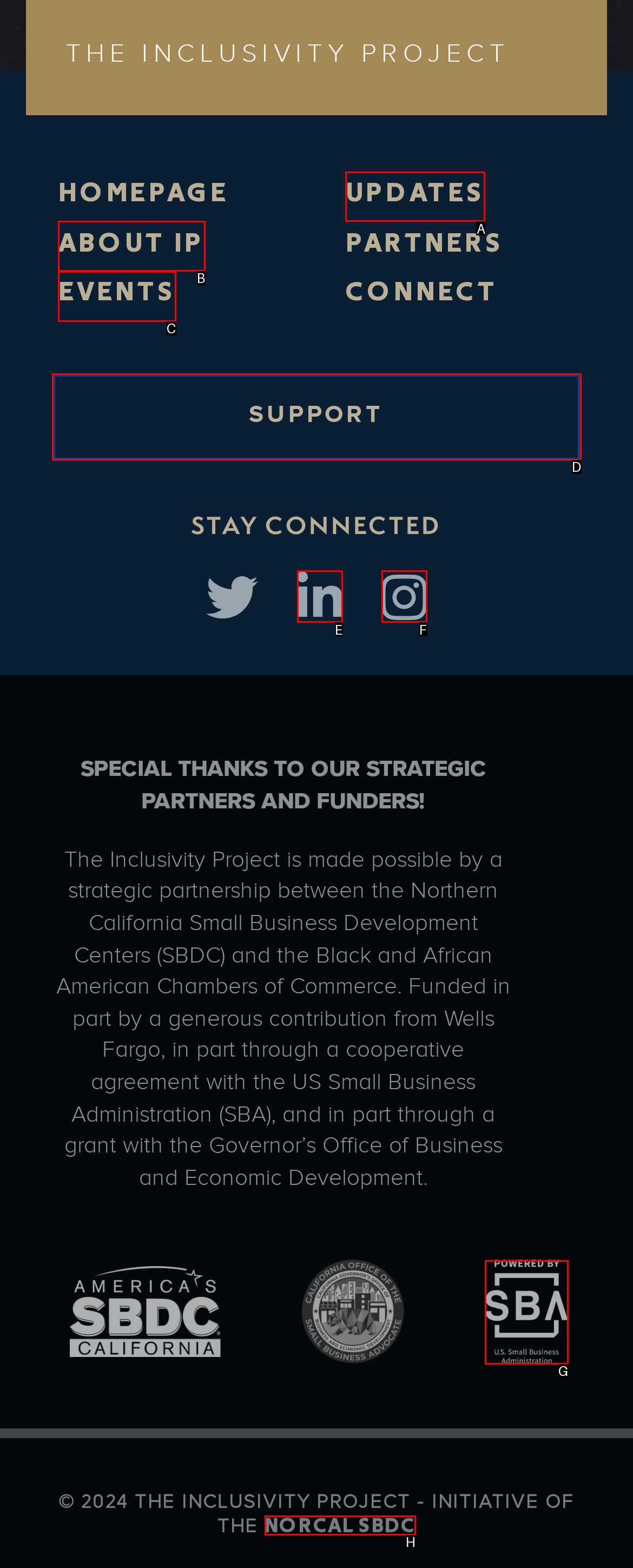Determine which letter corresponds to the UI element to click for this task: learn about the project
Respond with the letter from the available options.

B